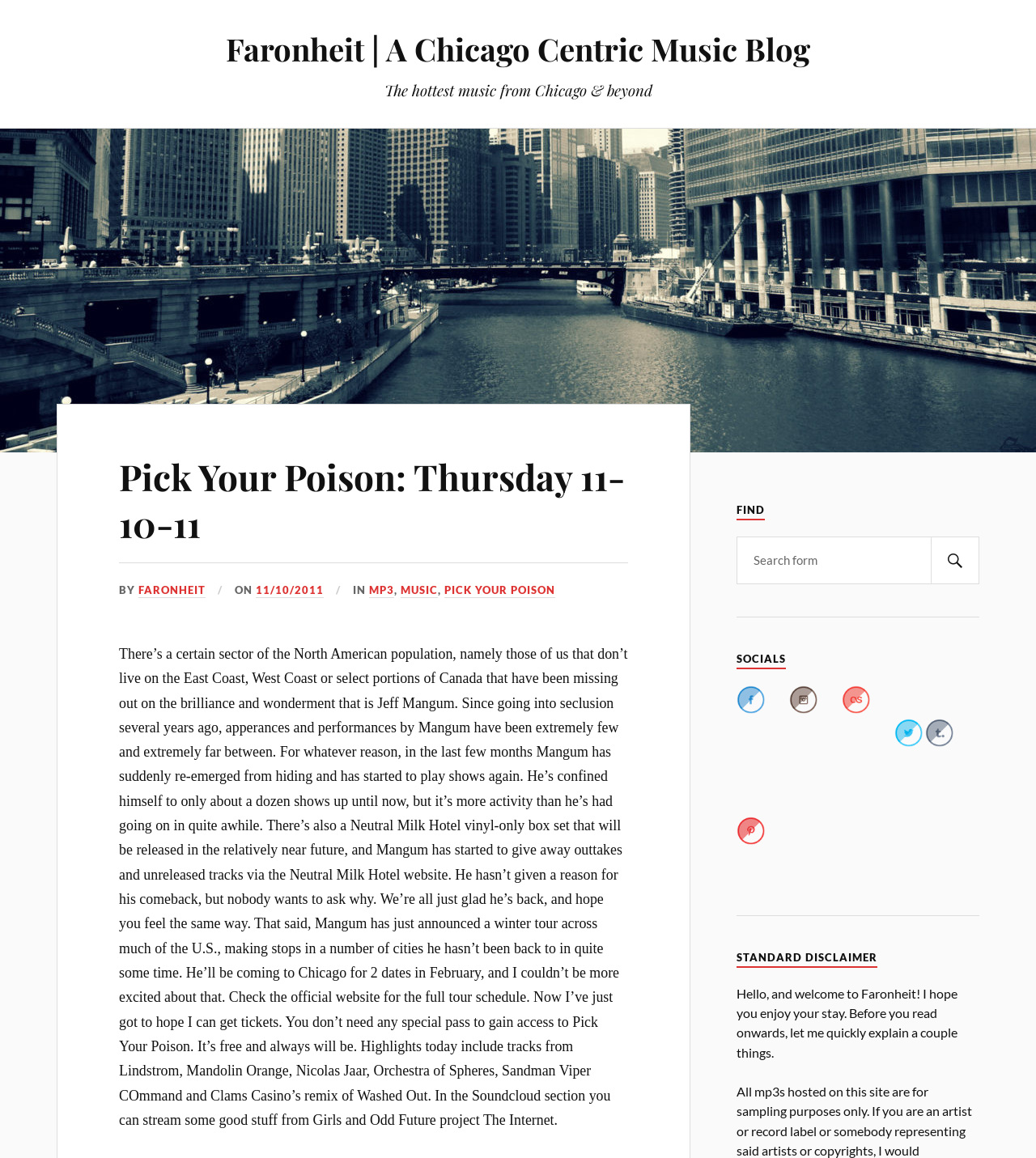Create an elaborate caption that covers all aspects of the webpage.

This webpage is a music blog called Faronheit, which focuses on music from Chicago and beyond. At the top of the page, there is a link to the blog's homepage and a heading that reads "The hottest music from Chicago & beyond". Below this, there is a large figure that takes up most of the width of the page, containing a heading that reads "Pick Your Poison: Thursday 11-10-11" and several links and static text elements that provide information about the post, including the author and date.

The main content of the page is a long article about Jeff Mangum, the lead singer of Neutral Milk Hotel, who has recently re-emerged from seclusion and is going on tour. The article discusses Mangum's past absence from the music scene and his recent return, as well as an upcoming vinyl-only box set and unreleased tracks being shared on the Neutral Milk Hotel website. The article also mentions that Mangum will be coming to Chicago for two dates in February.

Below the article, there are several sections, including a "FIND" section with a search box and button, a "SOCIALS" section with links to the blog's social media profiles, including Facebook, Twitter, Instagram, Tumblr, and Pinterest, and a "STANDARD DISCLAIMER" section with a brief message welcoming readers to the blog.

Throughout the page, there are several images, including icons for the social media profiles and a figure at the top of the page that takes up most of the width. The overall layout of the page is clean and easy to navigate, with clear headings and concise text.